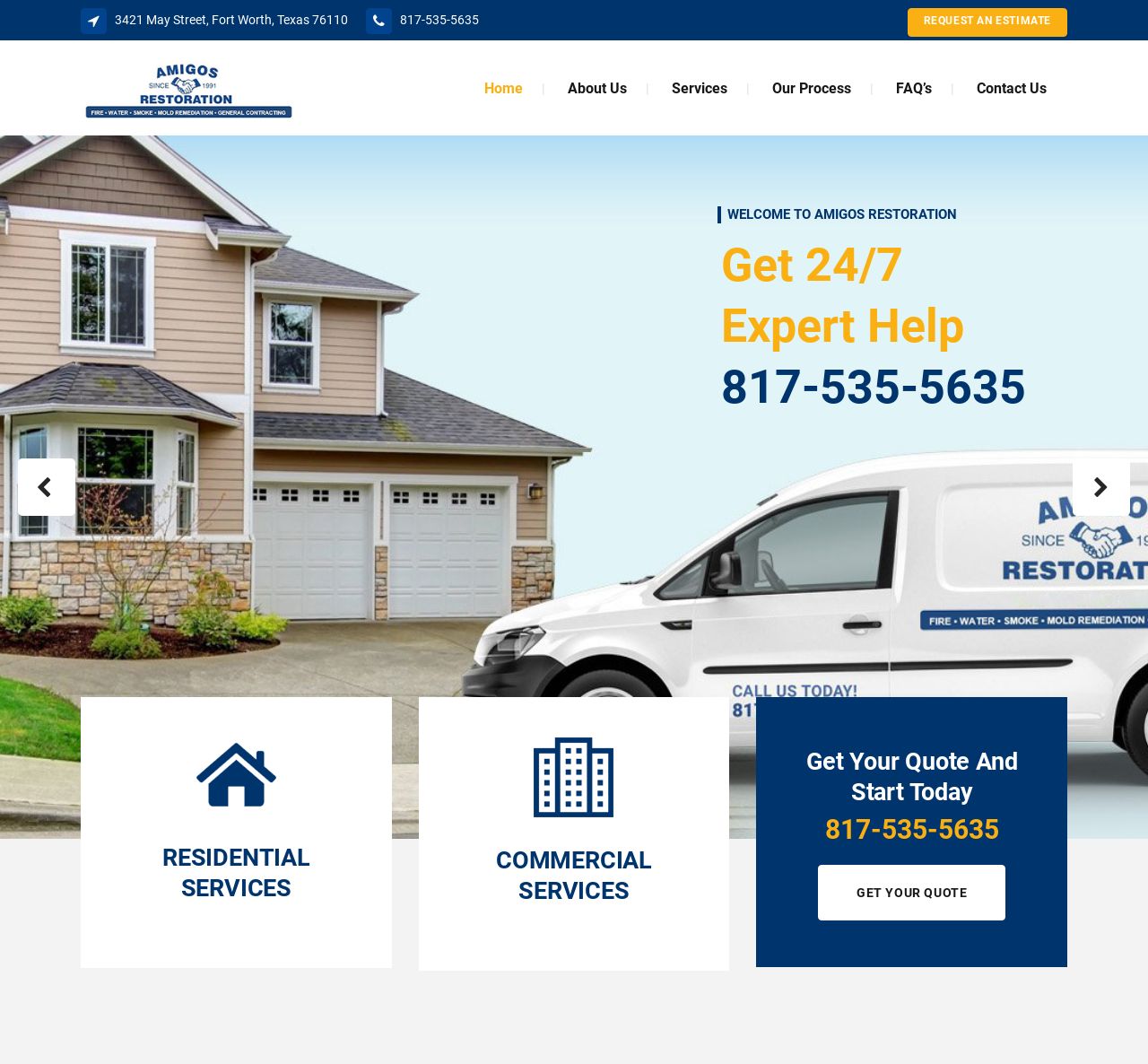Utilize the details in the image to give a detailed response to the question: How many navigation links are there at the top of the page?

I counted the number of link elements at the top of the page, which are 'Home', 'About Us', 'Services', 'Our Process', 'FAQ’s', and 'Contact Us'. Therefore, there are six navigation links at the top of the page.